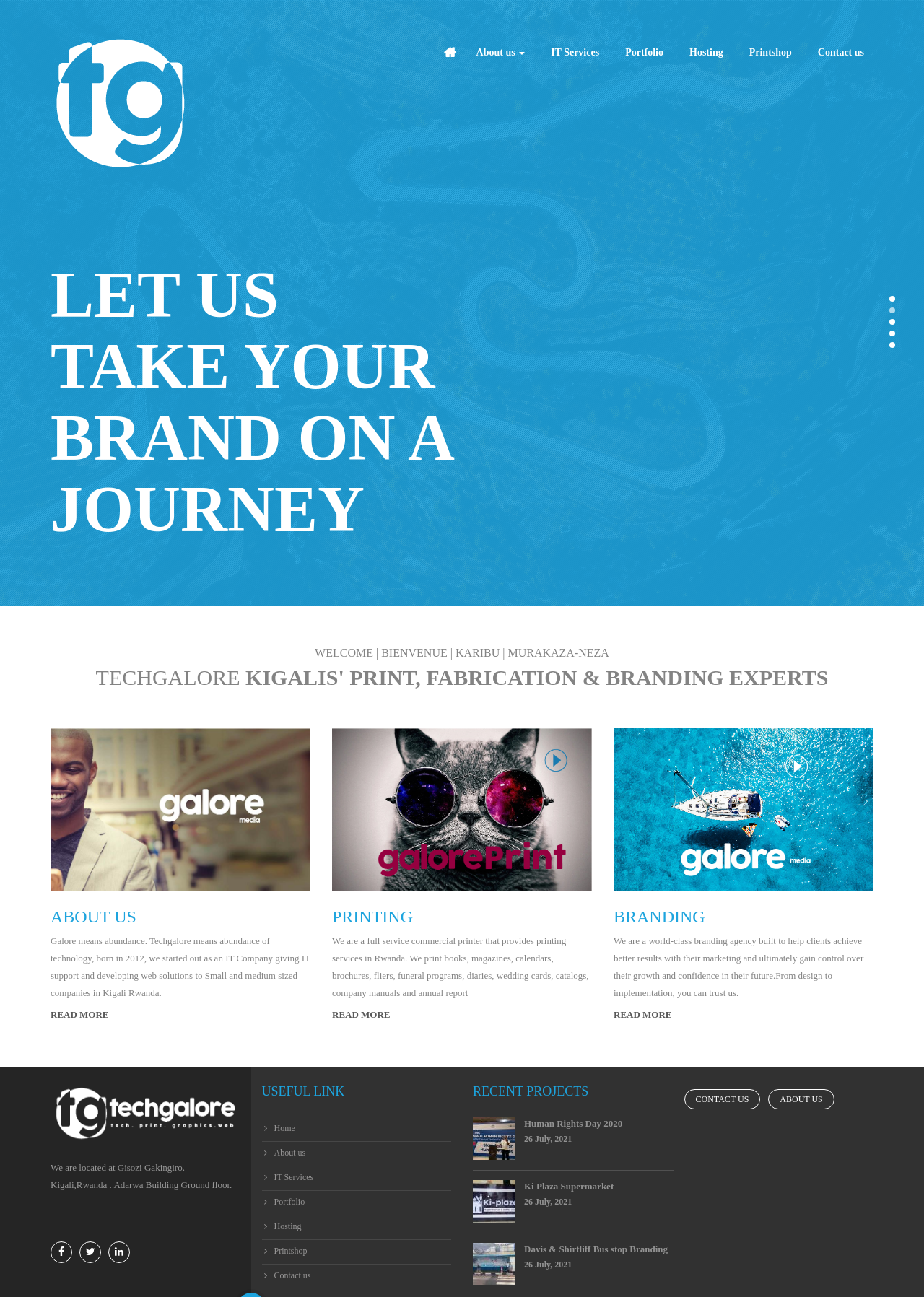Give a detailed account of the webpage's layout and content.

The webpage is for Tech Galore LTD, a full-service commercial printer and IT company based in Rwanda. At the top of the page, there is a logo with the company name "techgalore" and a tagline "LET US TAKE YOUR BRAND ON A JOURNEY". Below the logo, there is a navigation menu with links to "Home", "About us", "IT Services", "Portfolio", "Hosting", "Printshop", and "Contact us".

On the left side of the page, there is a welcome message in four languages: English, French, Kinyarwanda, and Swahili. Below the welcome message, there is a brief introduction to the company, stating that it was founded in 2012 as an IT company and has since expanded to provide printing services.

To the right of the introduction, there are three sections: "ABOUT US", "PRINTING", and "BRANDING". Each section has a brief description and a "READ MORE" link. The "ABOUT US" section describes the company's history and mission. The "PRINTING" section lists the types of printing services offered, including books, magazines, calendars, and more. The "BRANDING" section describes the company's branding services, from design to implementation.

Below these sections, there is a "USEFUL LINK" section with links to various pages on the website, including "Home", "About us", "IT Services", and more. Next to it is a "RECENT PROJECTS" section, showcasing four recent projects with images and dates.

At the bottom of the page, there is a footer section with the company's address, social media links, and a "CONTACT US" link.